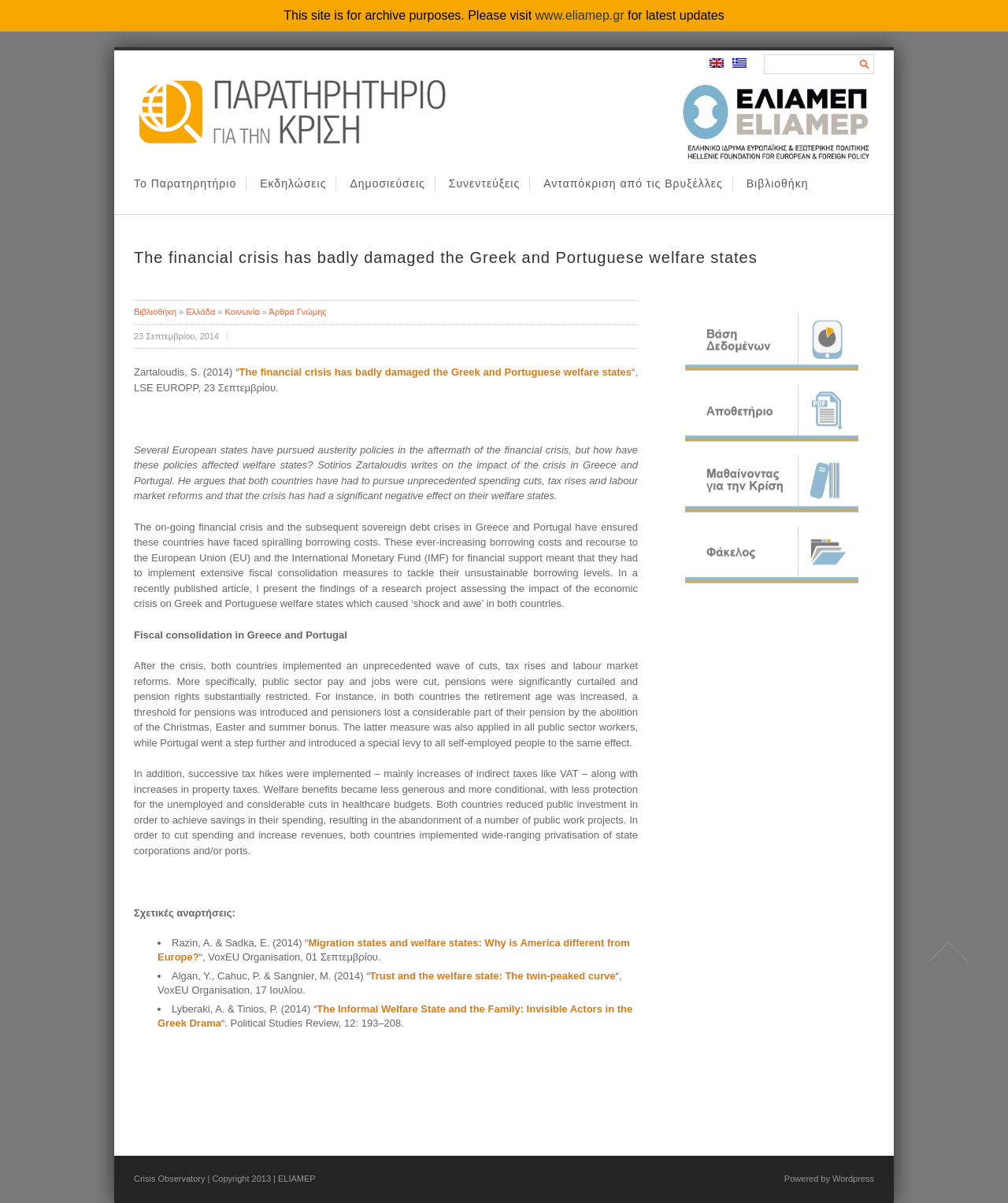Please find the bounding box coordinates for the clickable element needed to perform this instruction: "read the article about the financial crisis".

[0.237, 0.304, 0.627, 0.314]